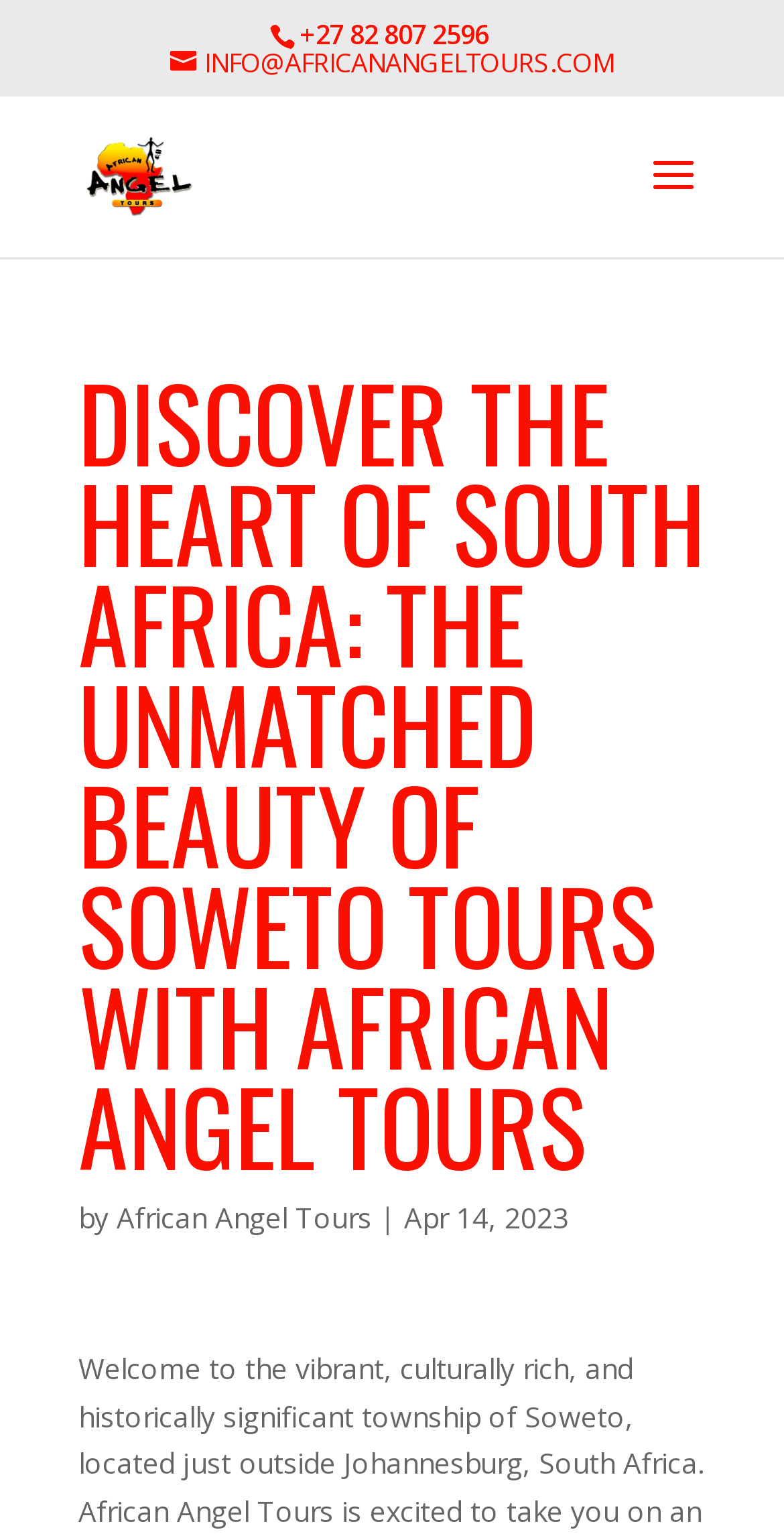Construct a comprehensive caption that outlines the webpage's structure and content.

The webpage is about Soweto tours with African Angel Tours, showcasing the beauty of Soweto, South Africa. At the top, there is a phone number "+27 82 807 2596" and an email address "INFO@AFRICANANGELTOURS.COM" on the left and right sides, respectively. Below these, there is a link to "African Angel Tours and Safaris" accompanied by an image of the same name, positioned on the left side of the page.

The main heading "DISCOVER THE HEART OF SOUTH AFRICA: THE UNMATCHED BEAUTY OF SOWETO TOURS WITH AFRICAN ANGEL TOURS" is prominently displayed, spanning almost the entire width of the page. 

Underneath the heading, there is a byline that reads "by African Angel Tours | Apr 14, 2023", indicating the author and date of the content.